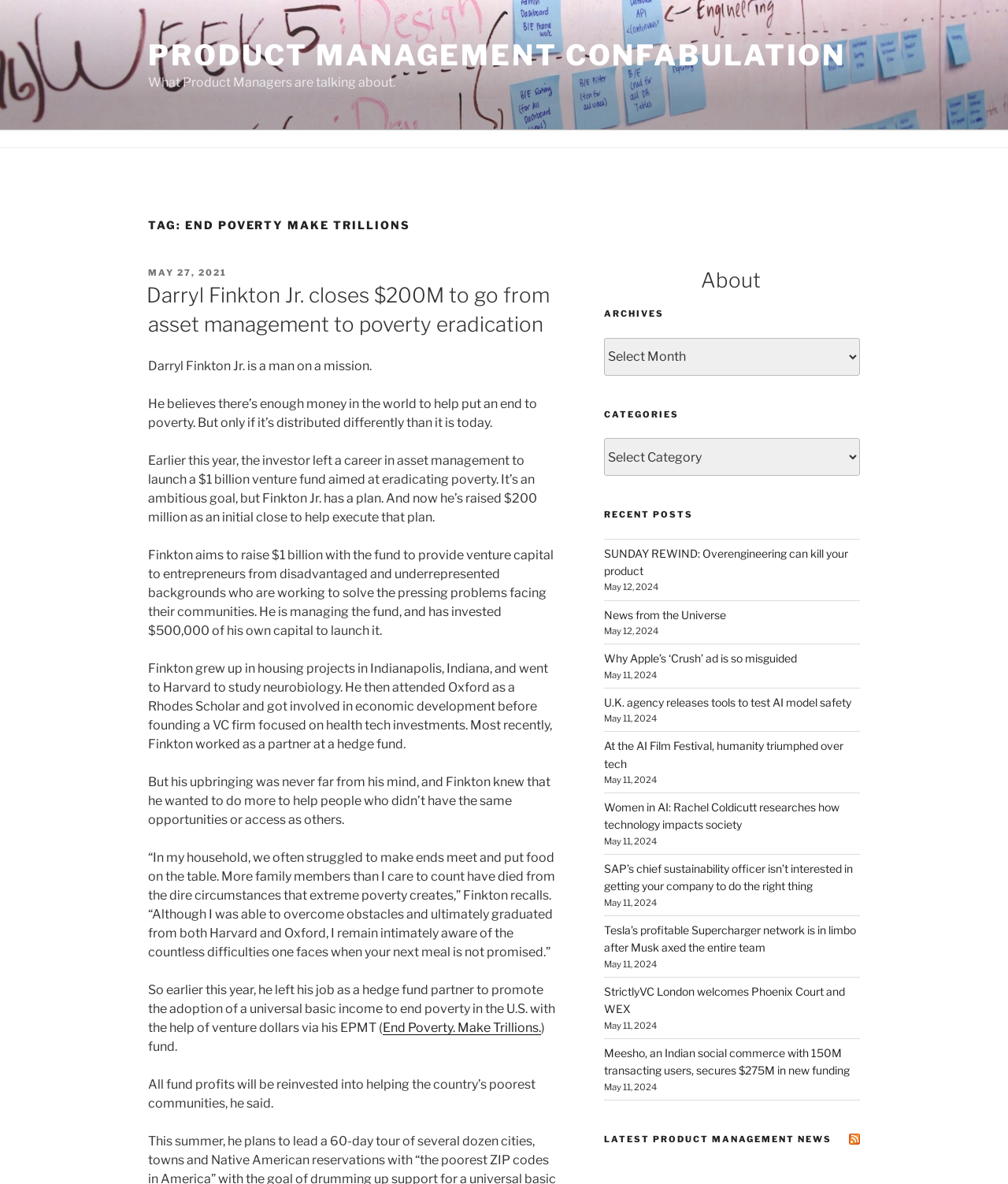Please locate the UI element described by "About" and provide its bounding box coordinates.

[0.696, 0.226, 0.755, 0.247]